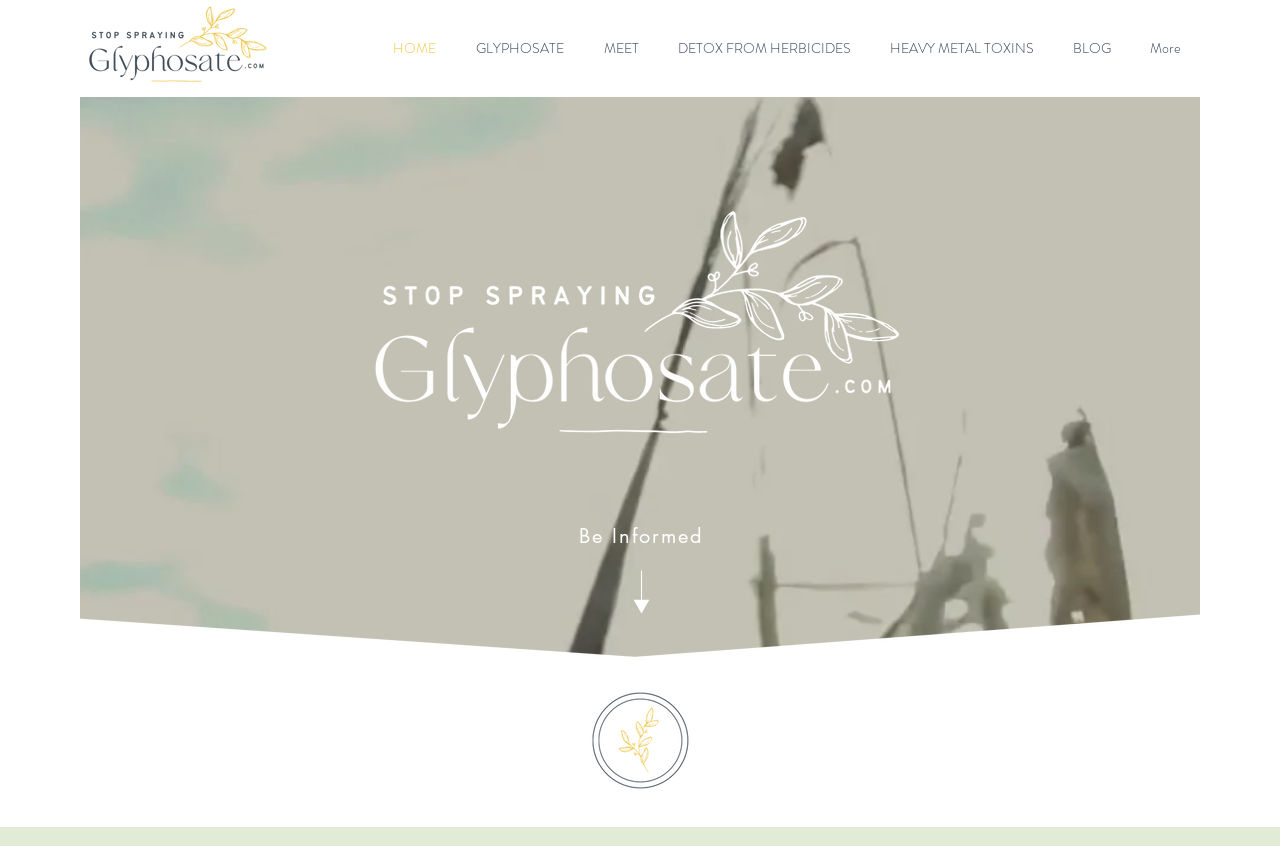Provide the bounding box coordinates of the HTML element described as: "BLOG". The bounding box coordinates should be four float numbers between 0 and 1, i.e., [left, top, right, bottom].

[0.819, 0.027, 0.879, 0.086]